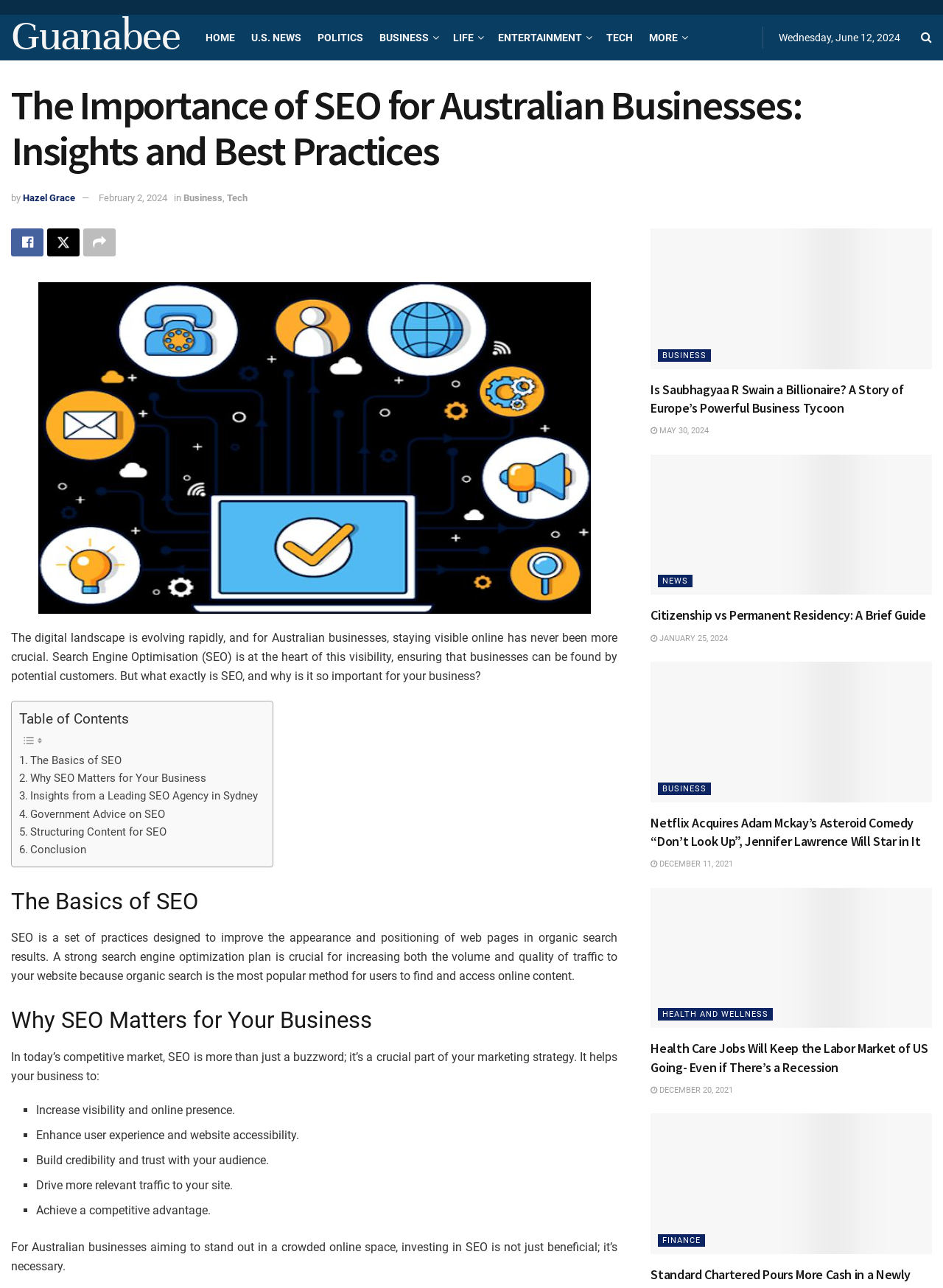Please provide a brief answer to the question using only one word or phrase: 
What is the topic of the article?

SEO for Australian Businesses